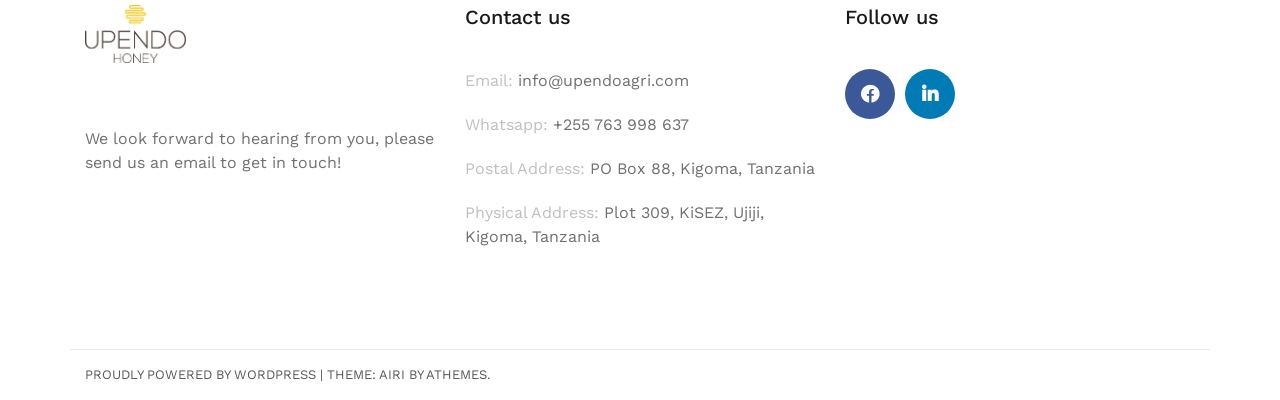What social media platform has a Facebook icon?
Provide an in-depth and detailed explanation in response to the question.

I found the Facebook icon by looking at the 'Follow us' section, where it says ' Facebook', which is a Facebook icon.